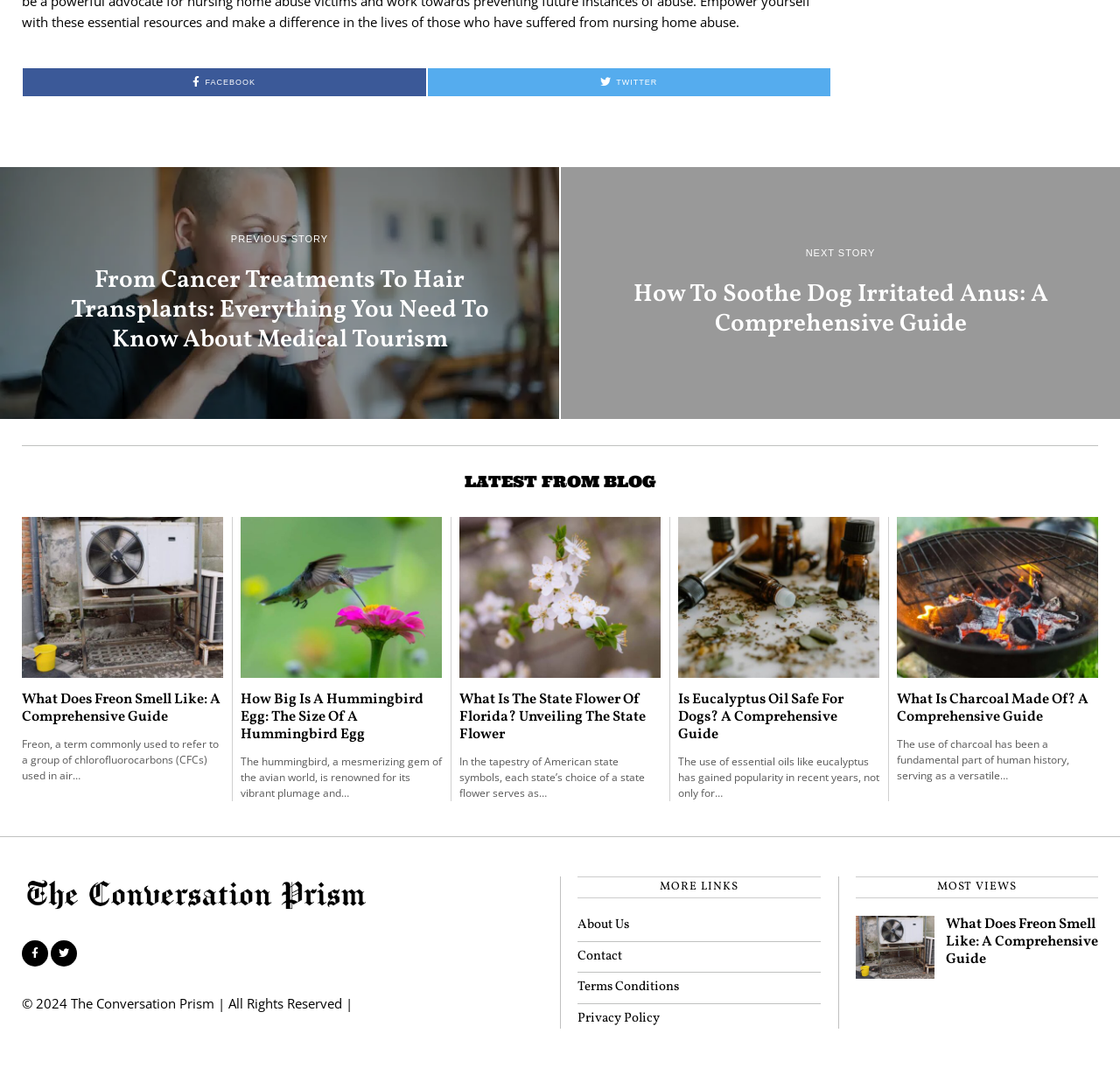Please identify the bounding box coordinates of the region to click in order to complete the task: "Read the article about medical tourism". The coordinates must be four float numbers between 0 and 1, specified as [left, top, right, bottom].

[0.047, 0.249, 0.452, 0.332]